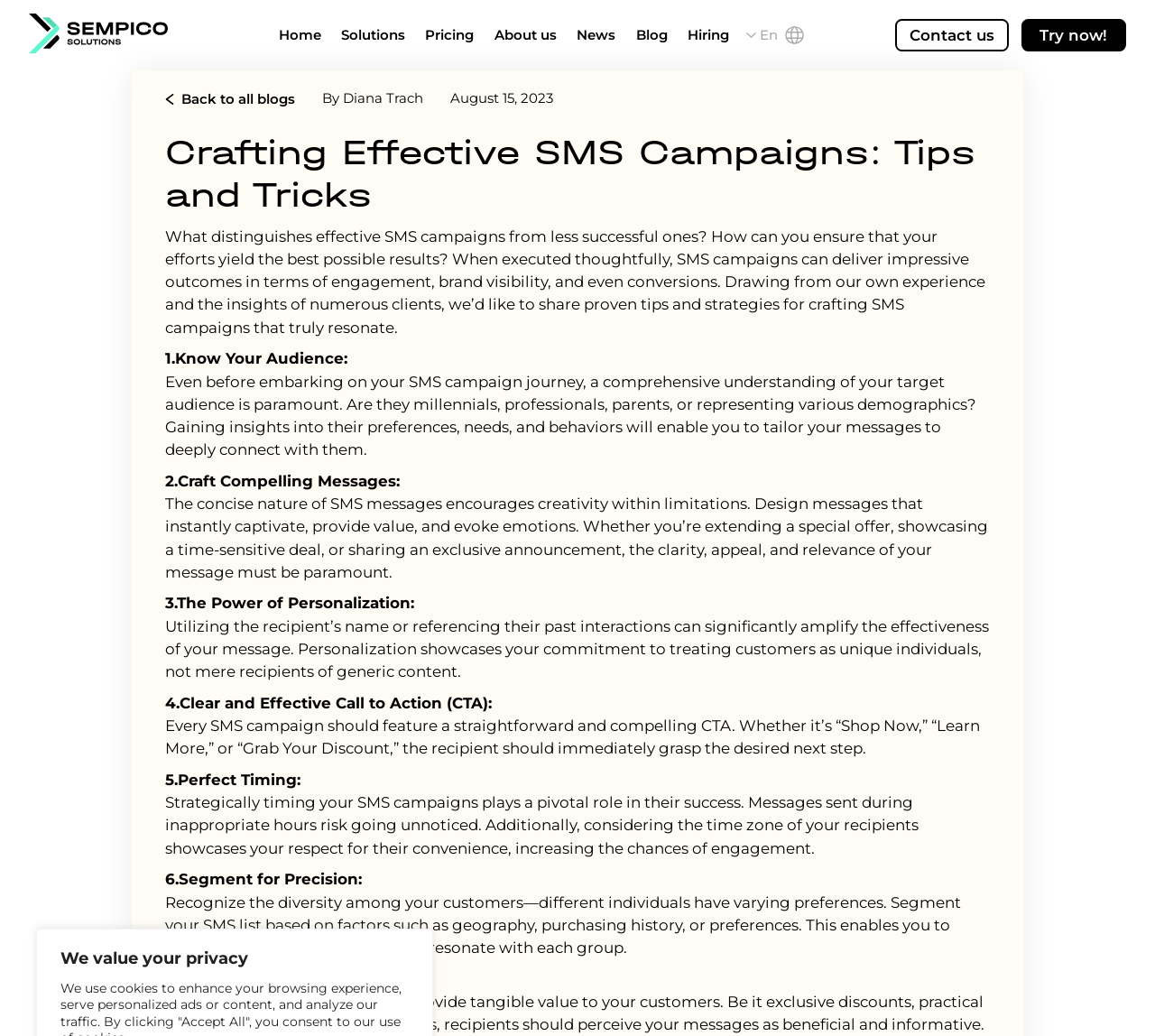Select the bounding box coordinates of the element I need to click to carry out the following instruction: "Click the 'Try now!' button".

[0.884, 0.018, 0.975, 0.049]